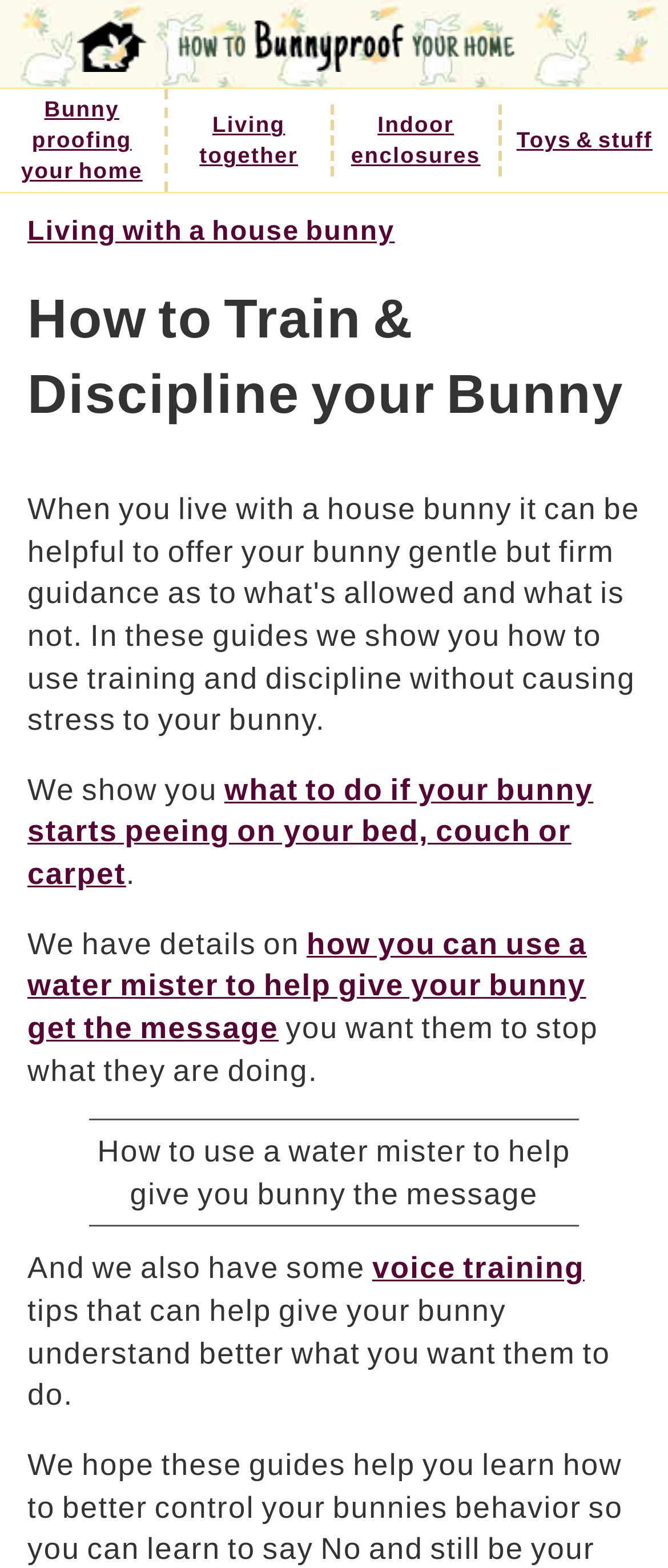Generate a detailed explanation of the webpage's features and information.

The webpage is about training and disciplining bunnies, specifically focusing on stopping unwanted behavior. At the top, there are six links: "Home", "Bunny proofing your home", "Living together", "Indoor enclosures", "Toys & stuff", and "Living with a house bunny", which are evenly spaced across the top of the page.

Below these links, there is a prominent heading "How to Train & Discipline your Bunny" that spans the entire width of the page. Following this heading, there is a brief introduction that starts with the text "We show you" and continues with a link to an article about what to do if your bunny starts peeing on your bed, couch, or carpet.

The introduction is followed by a series of paragraphs that provide information on how to use a water mister to help give your bunny the message, and how to use voice training to help your bunny understand better what you want them to do. These paragraphs are interspersed with links to related articles, including one on voice training.

Overall, the webpage is organized in a clear and concise manner, with easy-to-read text and relevant links to additional resources.